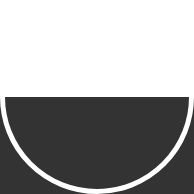Please provide a comprehensive answer to the question below using the information from the image: What is recommended to keep roti warm?

According to the caption, using a tortilla warmer or wrapping the roti in a lint-free towel is recommended to keep them warm and ready to serve, which enhances the overall dining experience.